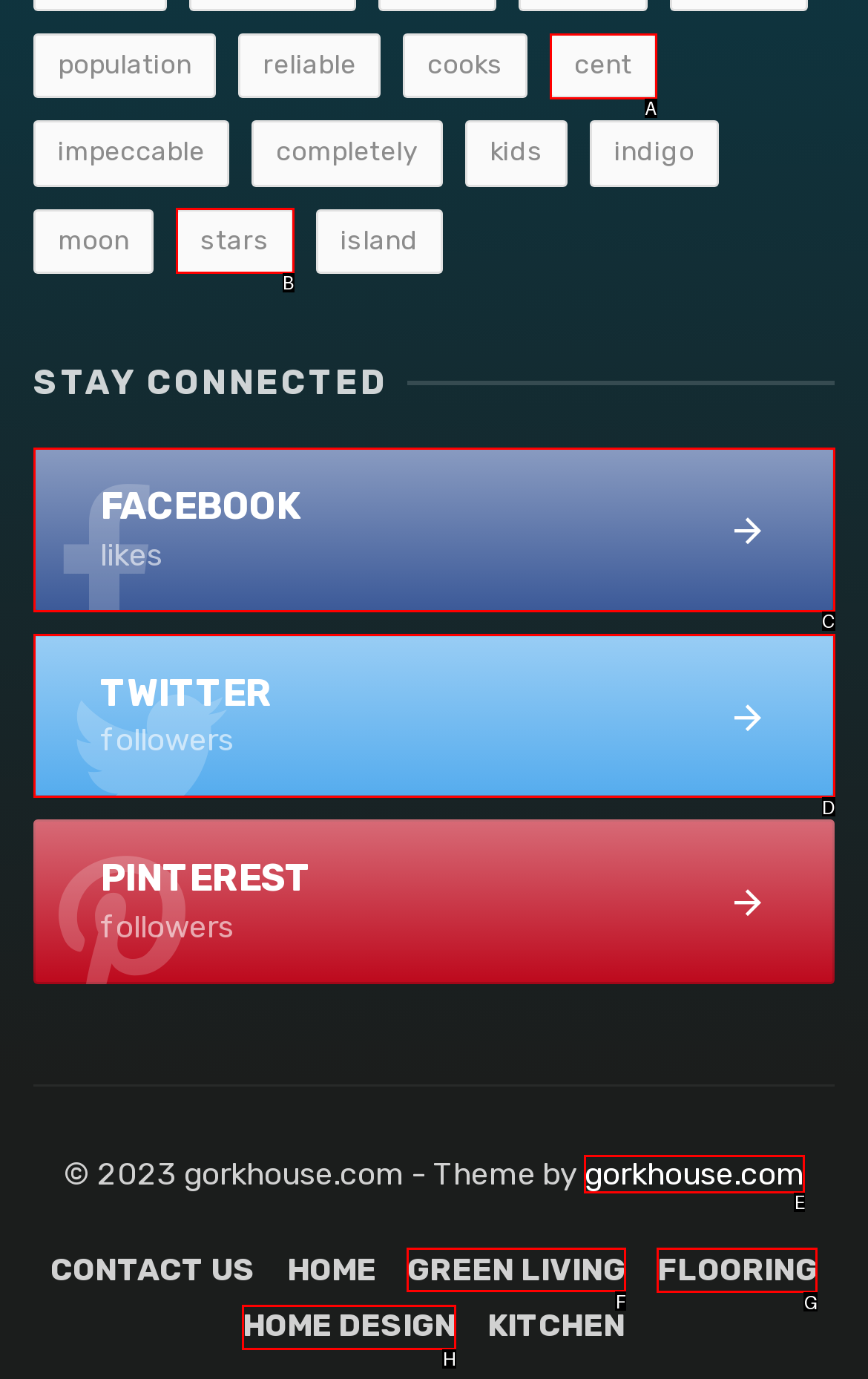Which HTML element should be clicked to complete the following task: Read news about Kampot Multi-Purpose Port Inaugurated?
Answer with the letter corresponding to the correct choice.

None